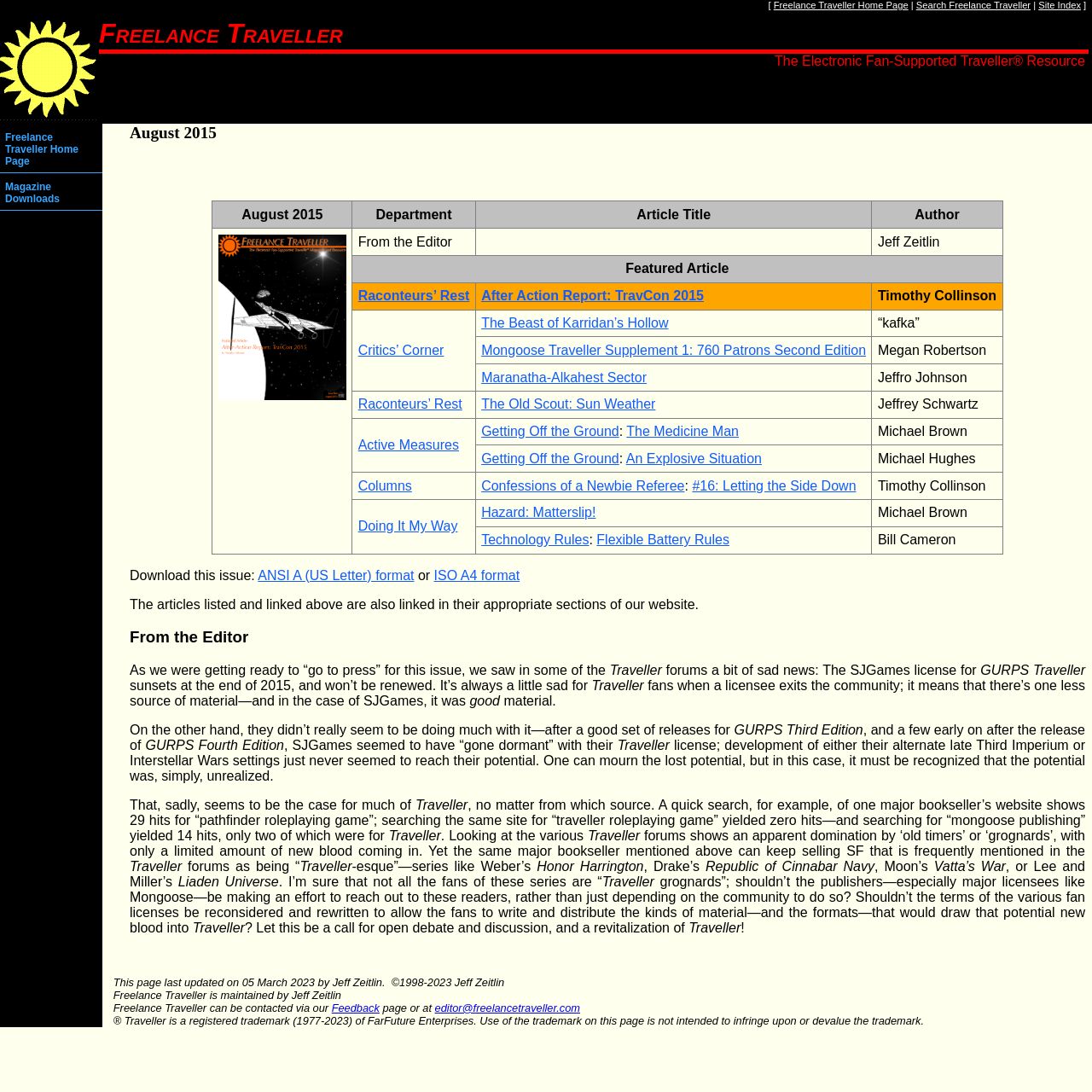Find the bounding box coordinates of the area to click in order to follow the instruction: "Go to Freelance Traveller Home Page".

[0.0, 0.116, 0.094, 0.159]